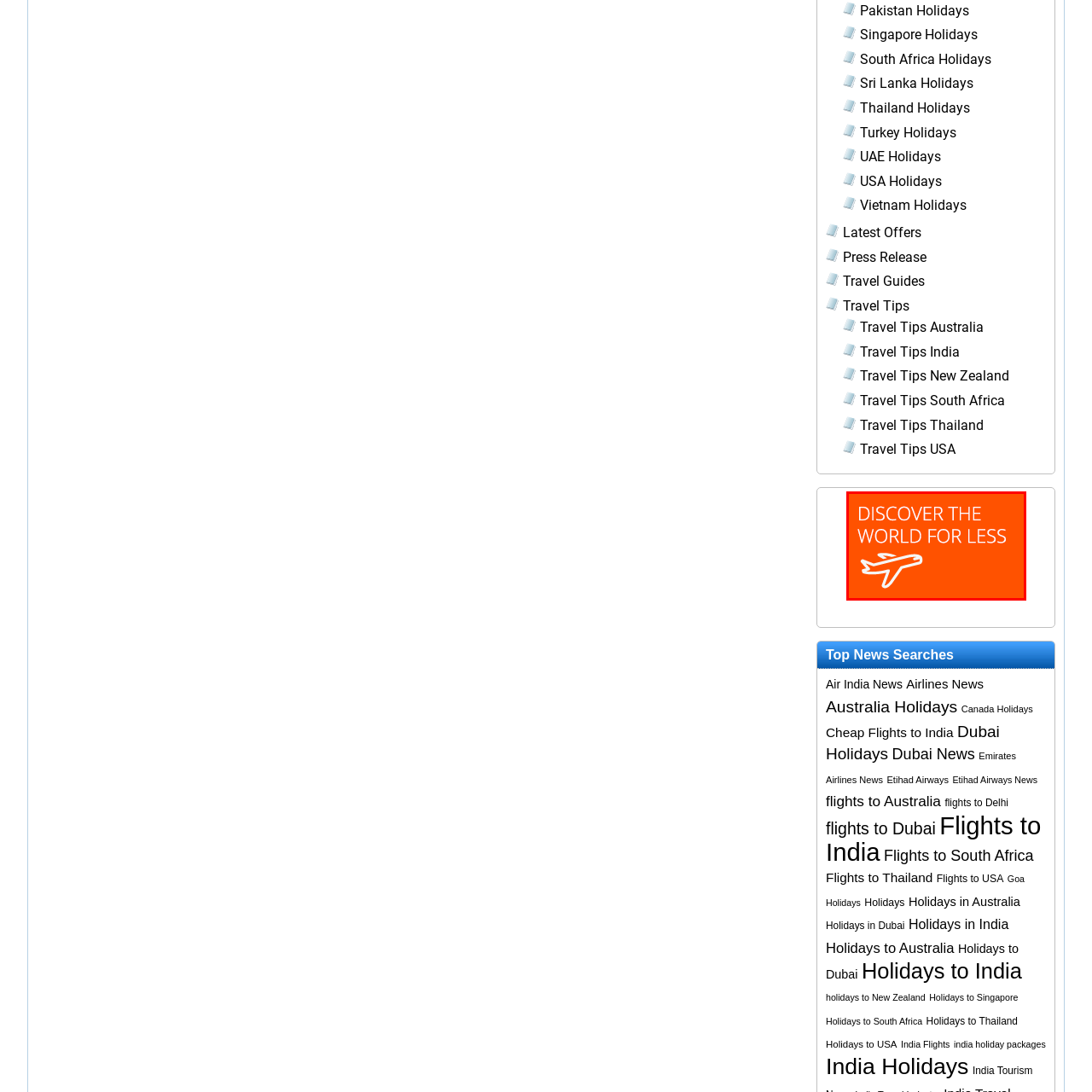What is the font color of the text?
Pay attention to the section of the image highlighted by the red bounding box and provide a comprehensive answer to the question.

According to the caption, the text 'DISCOVER THE WORLD FOR LESS' is displayed in a clean, white font, which implies that the font color is white.